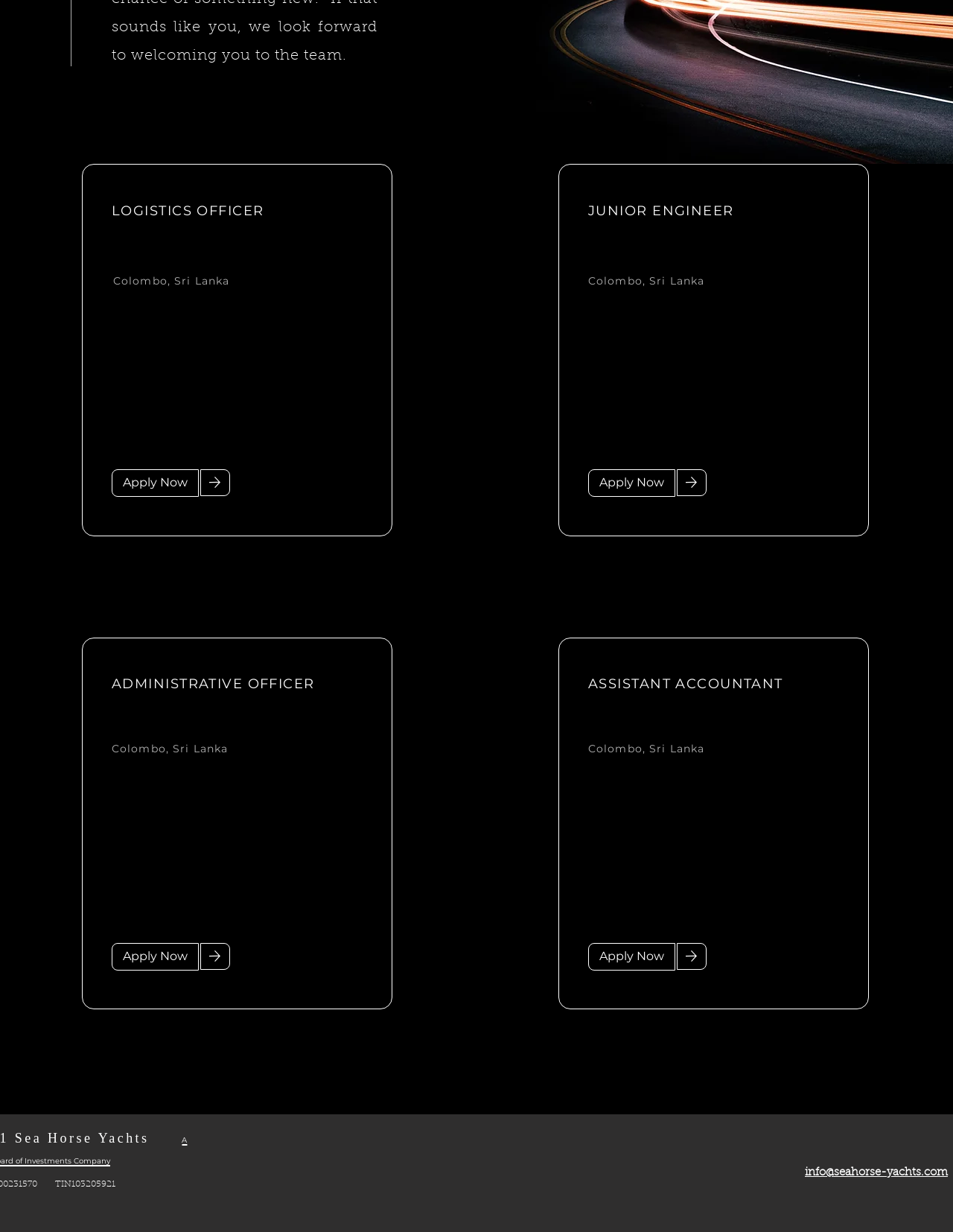Find the bounding box of the UI element described as: "info@seahorse-yachts.com". The bounding box coordinates should be given as four float values between 0 and 1, i.e., [left, top, right, bottom].

[0.845, 0.941, 0.995, 0.957]